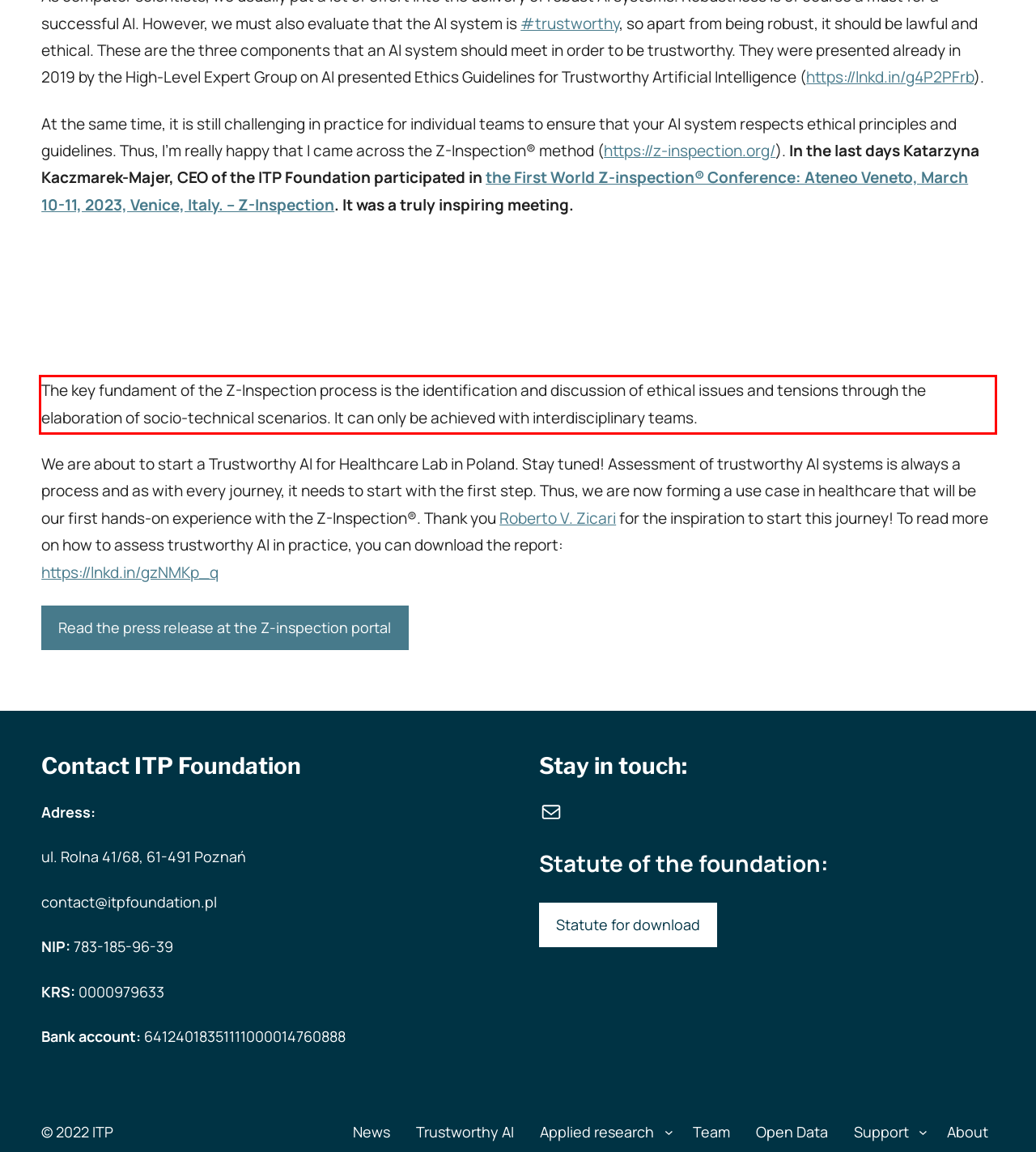Analyze the red bounding box in the provided webpage screenshot and generate the text content contained within.

The key fundament of the Z-Inspection process is the identification and discussion of ethical issues and tensions through the elaboration of socio-technical scenarios. It can only be achieved with interdisciplinary teams.